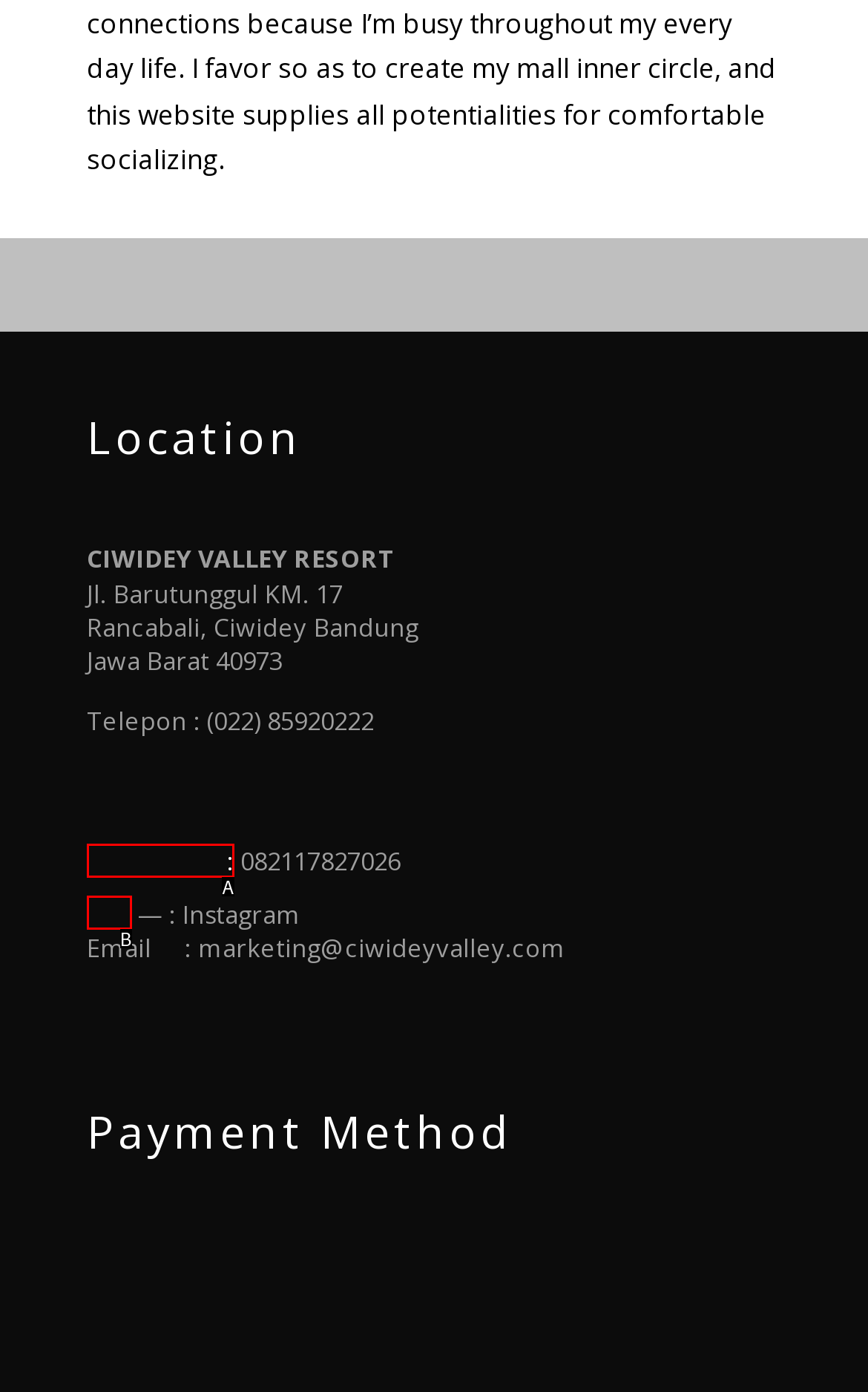Given the description: :, identify the matching HTML element. Provide the letter of the correct option.

A